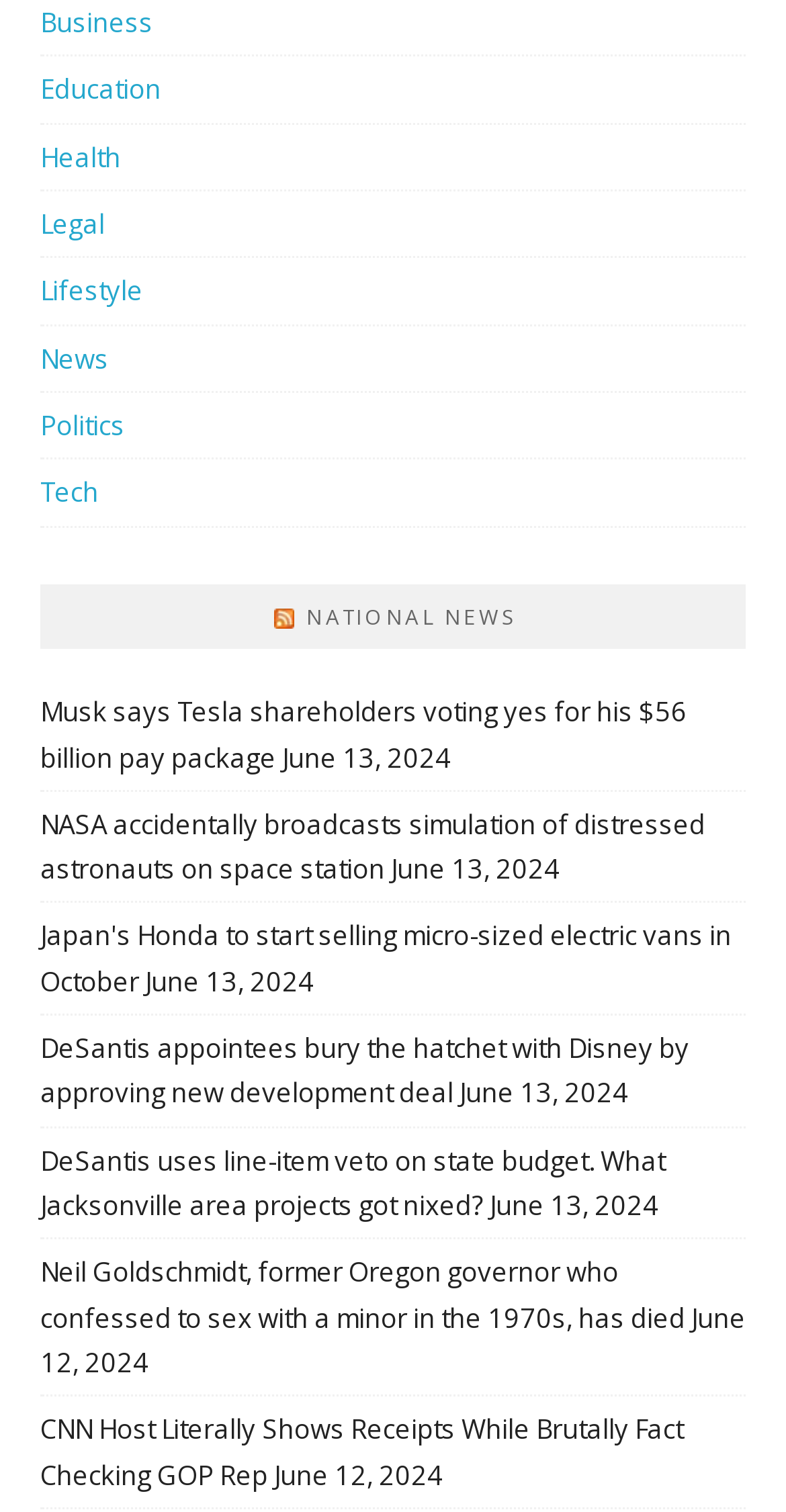Identify the bounding box coordinates for the element you need to click to achieve the following task: "Read NATIONAL NEWS". Provide the bounding box coordinates as four float numbers between 0 and 1, in the form [left, top, right, bottom].

[0.39, 0.398, 0.658, 0.417]